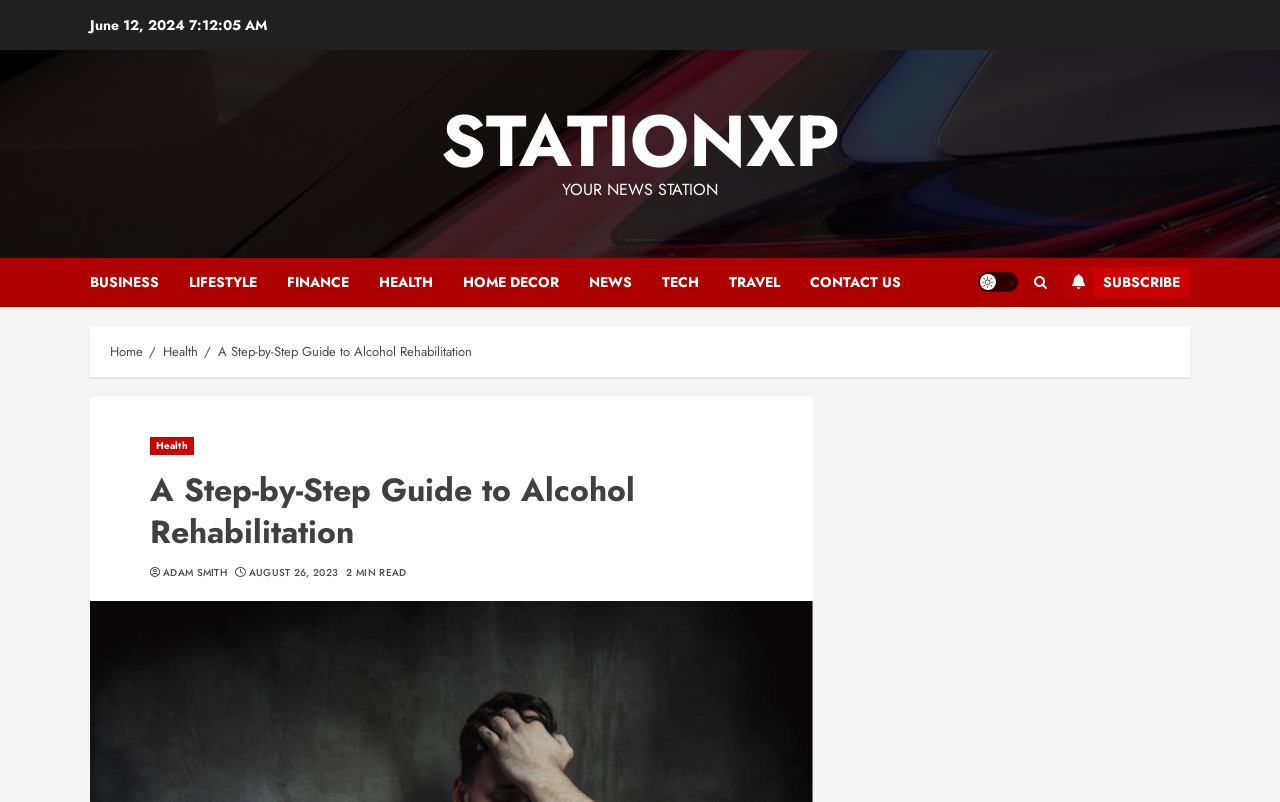What is the date of the article?
Your answer should be a single word or phrase derived from the screenshot.

August 26, 2023